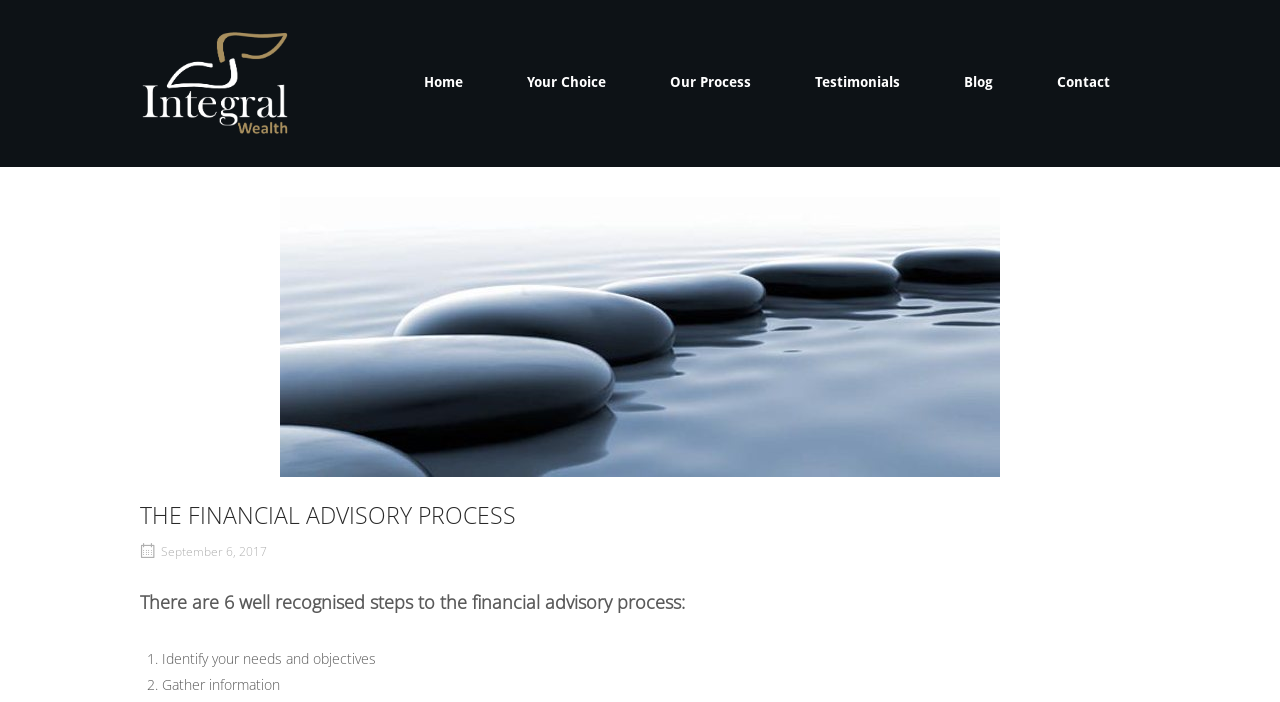Specify the bounding box coordinates of the element's region that should be clicked to achieve the following instruction: "go to home page". The bounding box coordinates consist of four float numbers between 0 and 1, in the format [left, top, right, bottom].

[0.109, 0.102, 0.227, 0.129]